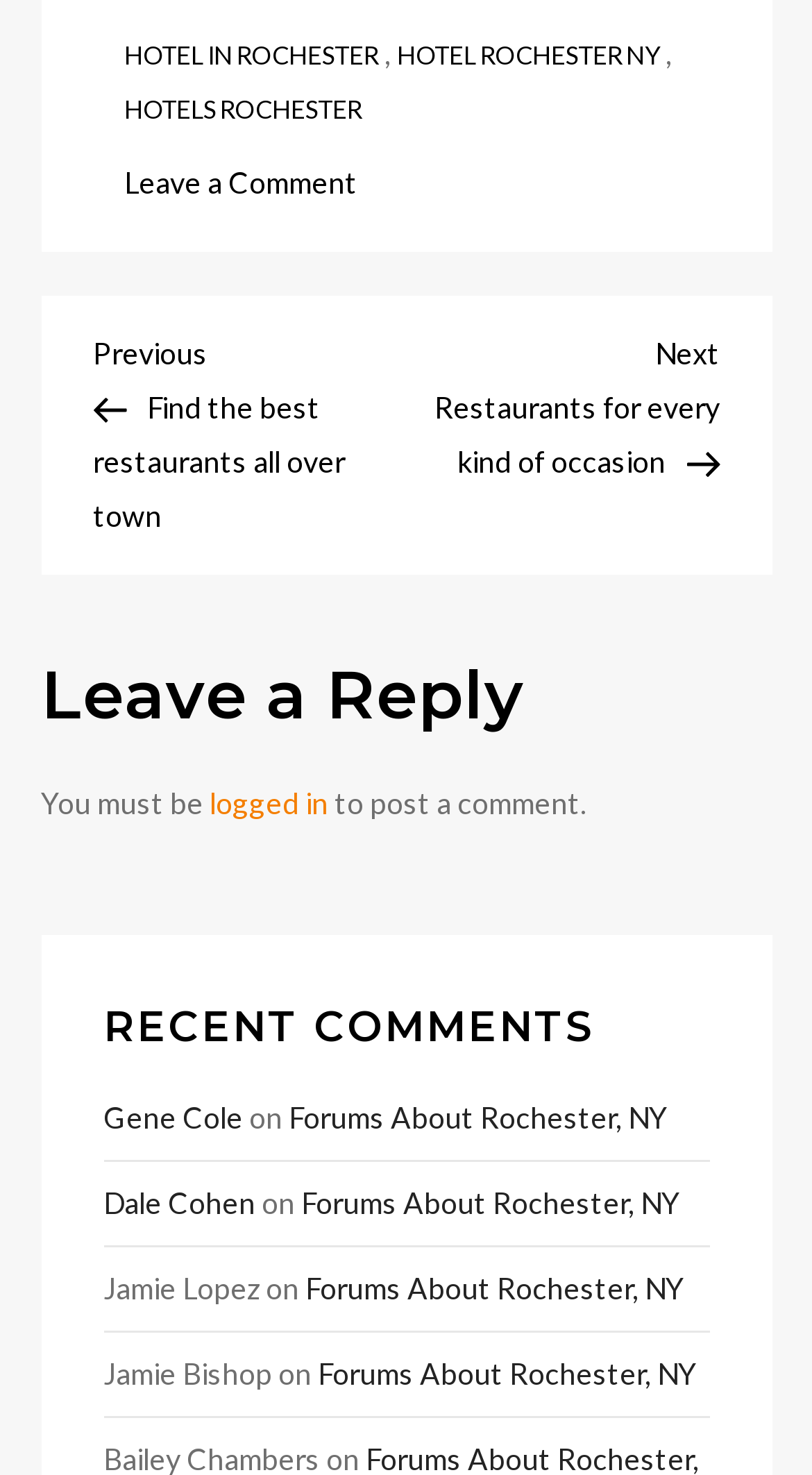What is the topic of the previous post?
Please provide a comprehensive answer based on the details in the screenshot.

I determined the answer by looking at the navigation section of the webpage, specifically the 'Previous Post' link, which has the text 'Find the best restaurants all over town'.